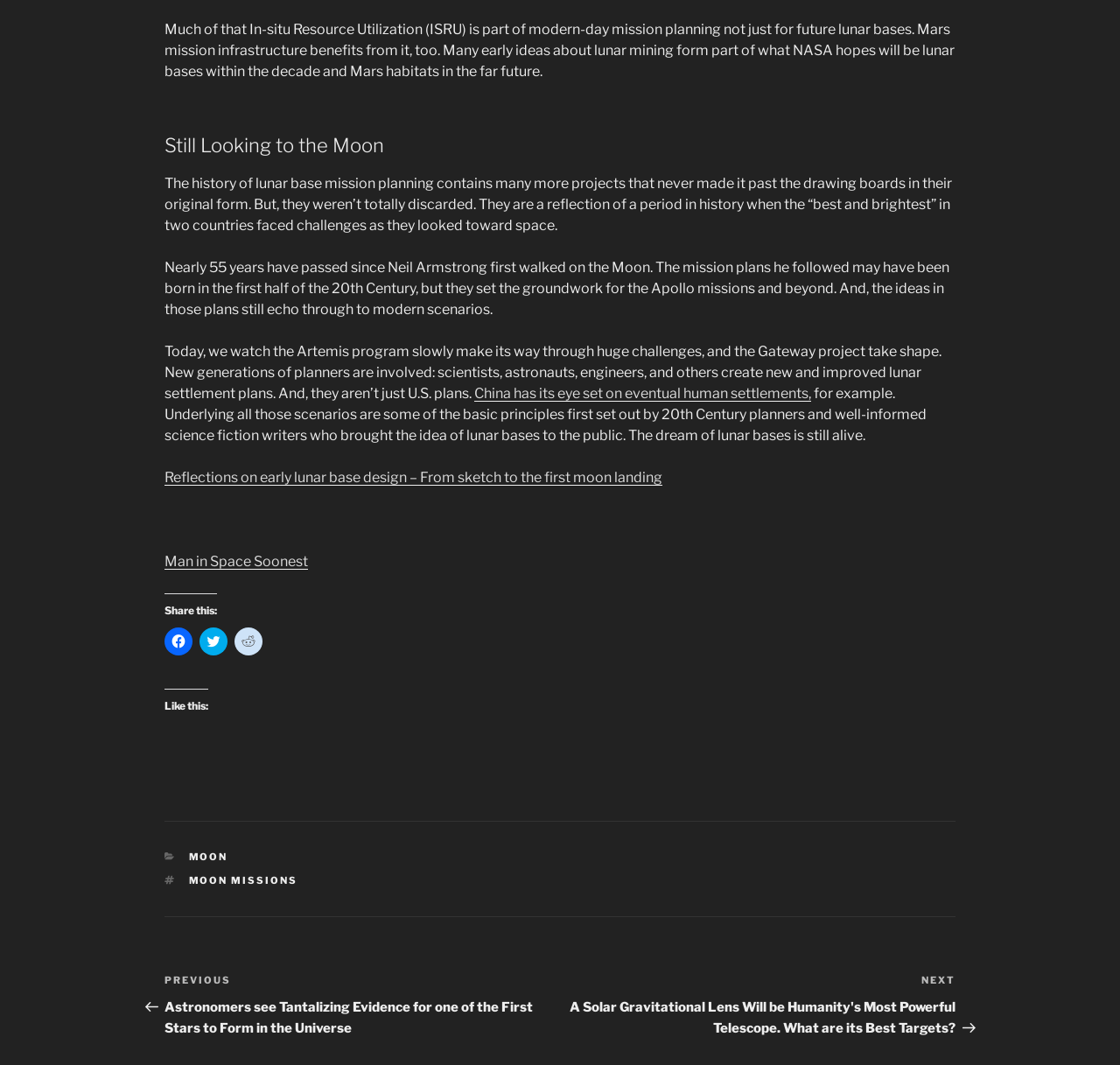Pinpoint the bounding box coordinates of the clickable element to carry out the following instruction: "Like this post."

[0.147, 0.679, 0.853, 0.725]